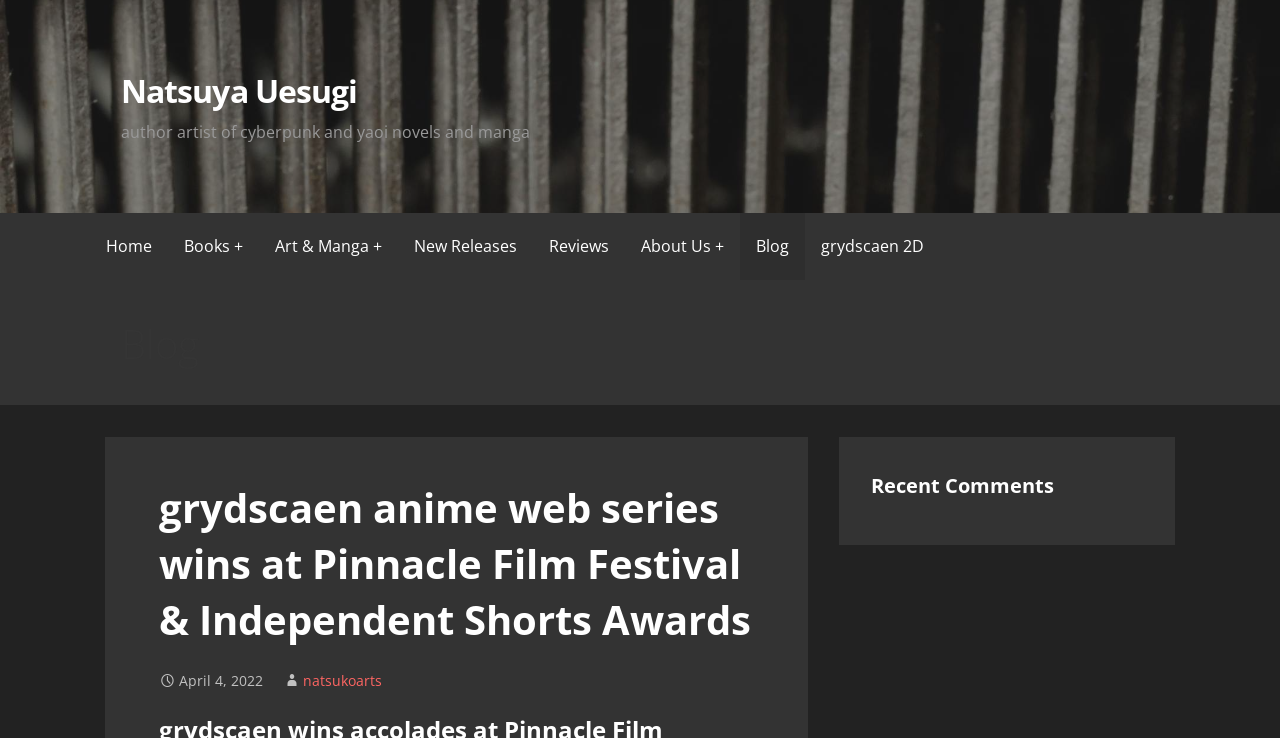Offer an in-depth caption of the entire webpage.

The webpage is about Natsuya Uesugi, an author and artist of cyberpunk and yaoi novels and manga. At the top, there is a link to the author's name, followed by a brief description of their profession. 

Below this, there is a navigation menu with 8 links: Home, Books +, Art & Manga +, New Releases, Reviews, About Us +, Blog, and grydscaen 2D. These links are aligned horizontally and take up a significant portion of the top section of the page.

The main content of the page is a blog post, indicated by a heading that says "Blog". The blog post's title is "grydscaen anime web series wins at Pinnacle Film Festival & Independent Shorts Awards", which is a prominent heading. Below the title, there is a date, "April 4, 2022", and a link to "natsukoarts".

To the right of the blog post, there is a complementary section with a heading that says "Recent Comments".